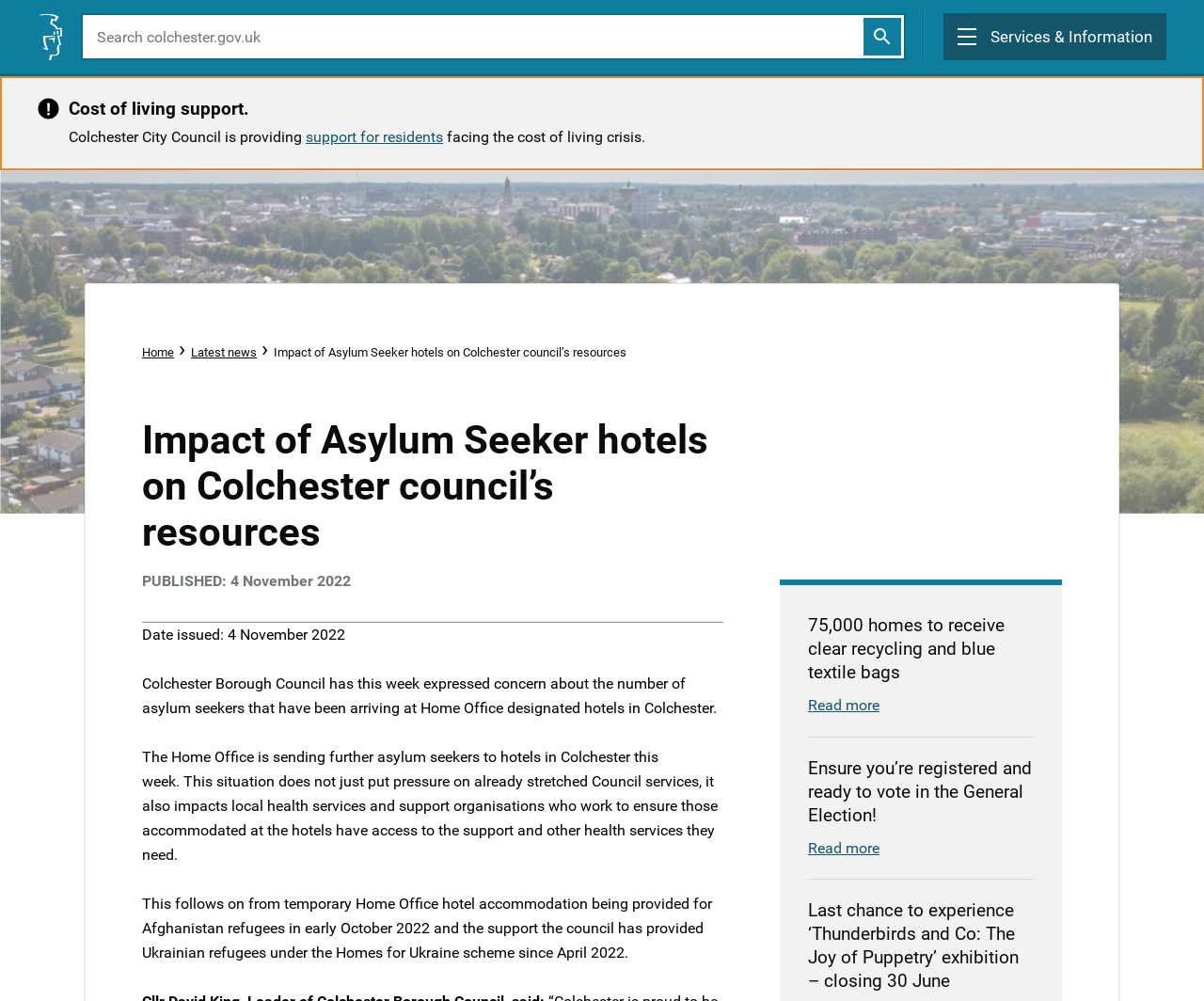Given the element description "aria-label="submit"" in the screenshot, predict the bounding box coordinates of that UI element.

[0.717, 0.018, 0.748, 0.055]